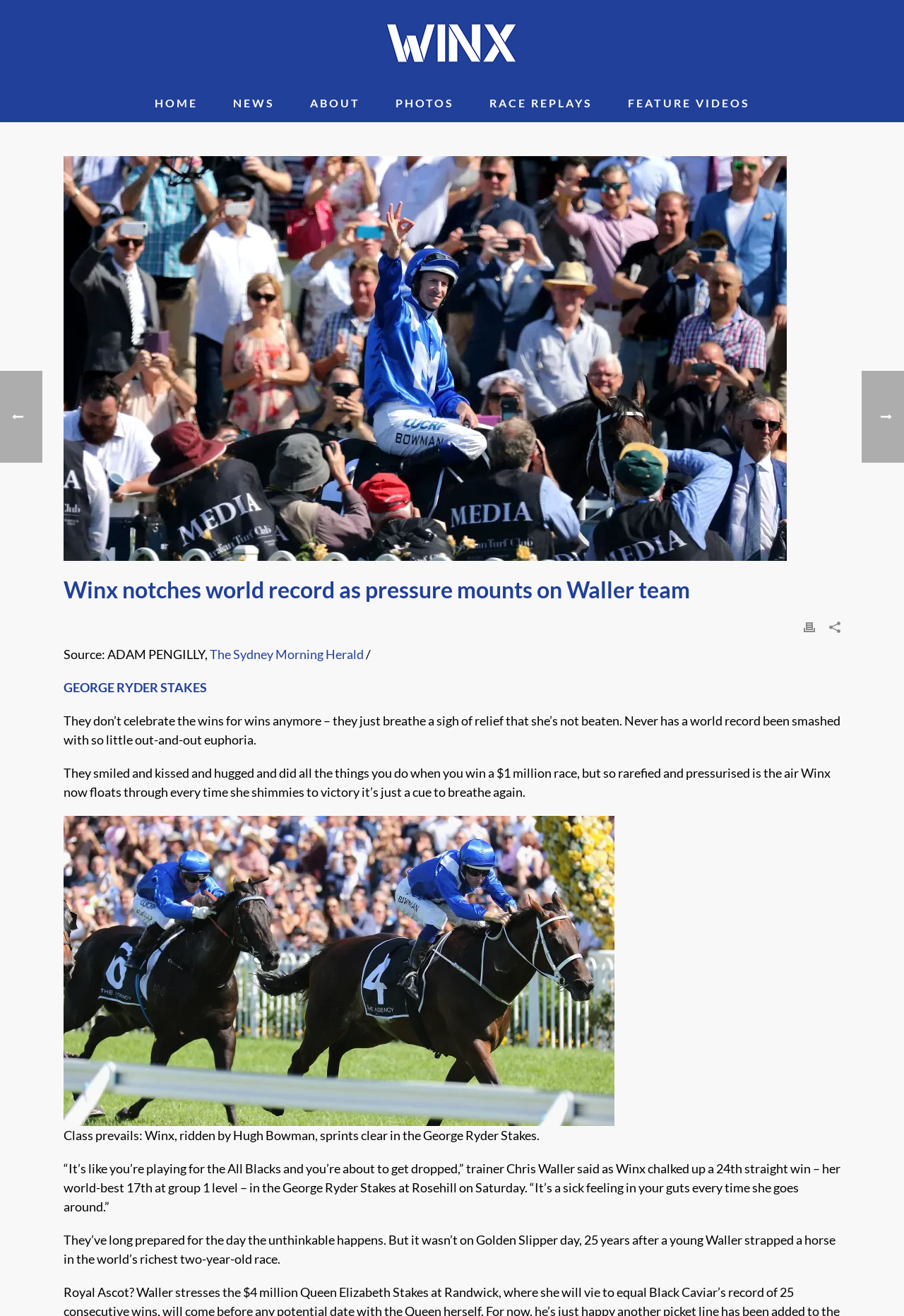Identify the bounding box coordinates for the region of the element that should be clicked to carry out the instruction: "Print the article". The bounding box coordinates should be four float numbers between 0 and 1, i.e., [left, top, right, bottom].

[0.889, 0.467, 0.902, 0.485]